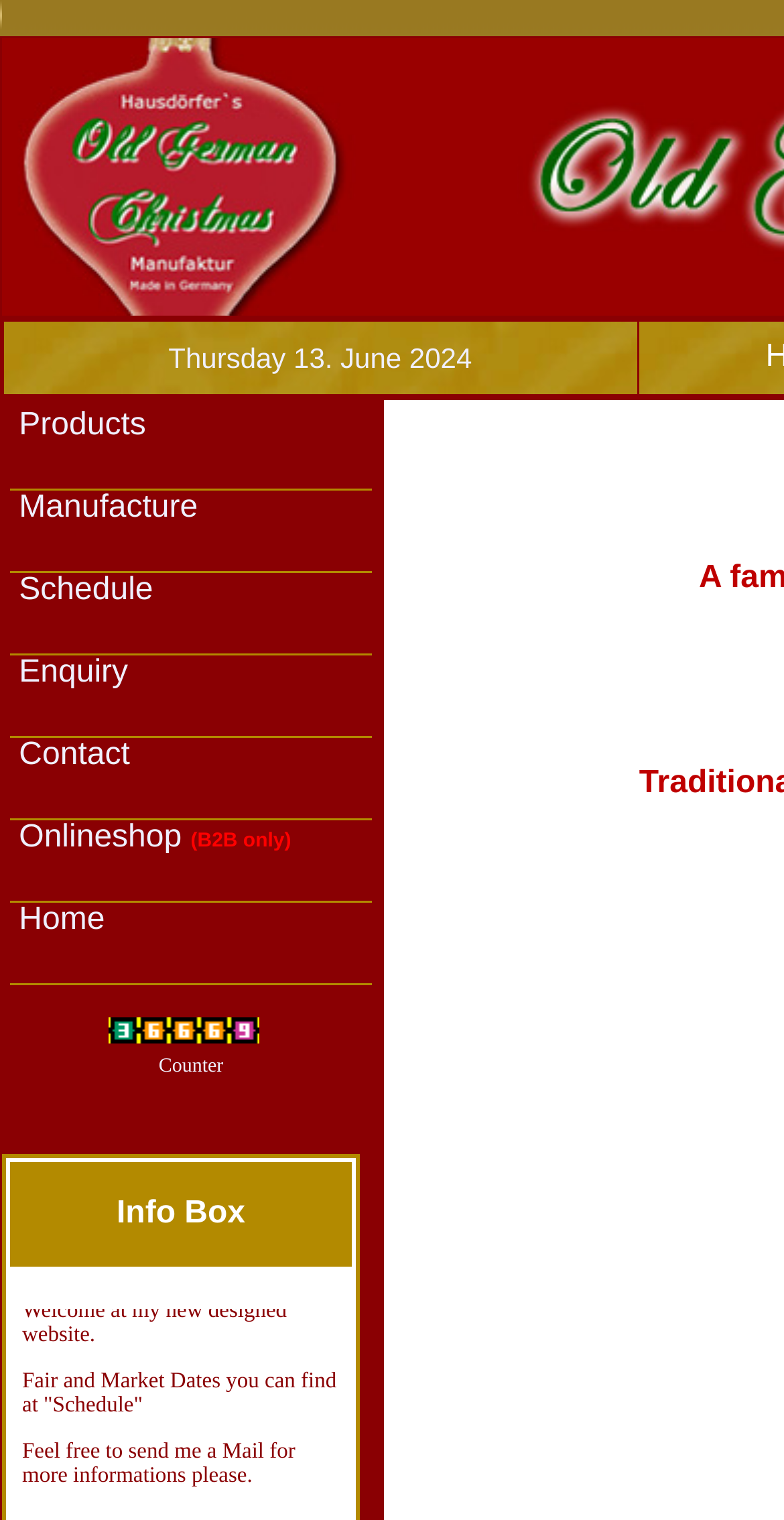Explain the webpage's layout and main content in detail.

This webpage is about Old German Christmas Glass Manufaktur, showcasing their products and services. At the top, there is a small background image. Below it, there is a table cell displaying the current date, "Thursday 13. June 2024". 

On the left side, there is a navigation menu with 7 links: Products, Manufacture, Schedule, Enquiry, Contact, Onlineshop (B2B only), and Home. These links are aligned vertically, with Products at the top and Home at the bottom.

To the right of the navigation menu, there is a large empty space, and then a small image and a link. Below them, there is a static text "Counter" and another static text with no content.

At the bottom of the page, there is an "Info Box" section, which appears to be a grid cell.